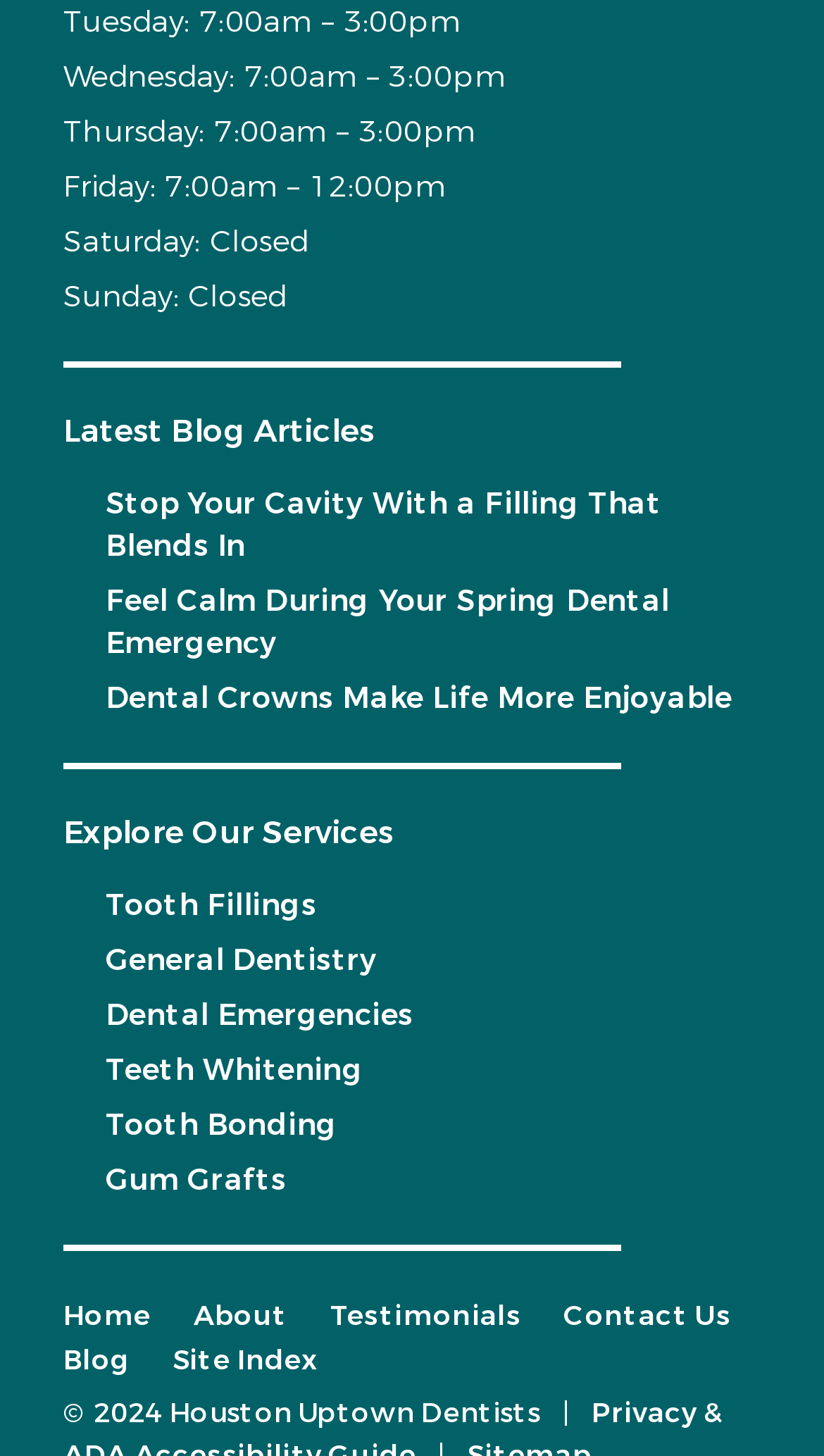Provide a brief response in the form of a single word or phrase:
What services does the dentist offer?

Tooth Fillings, General Dentistry, etc.